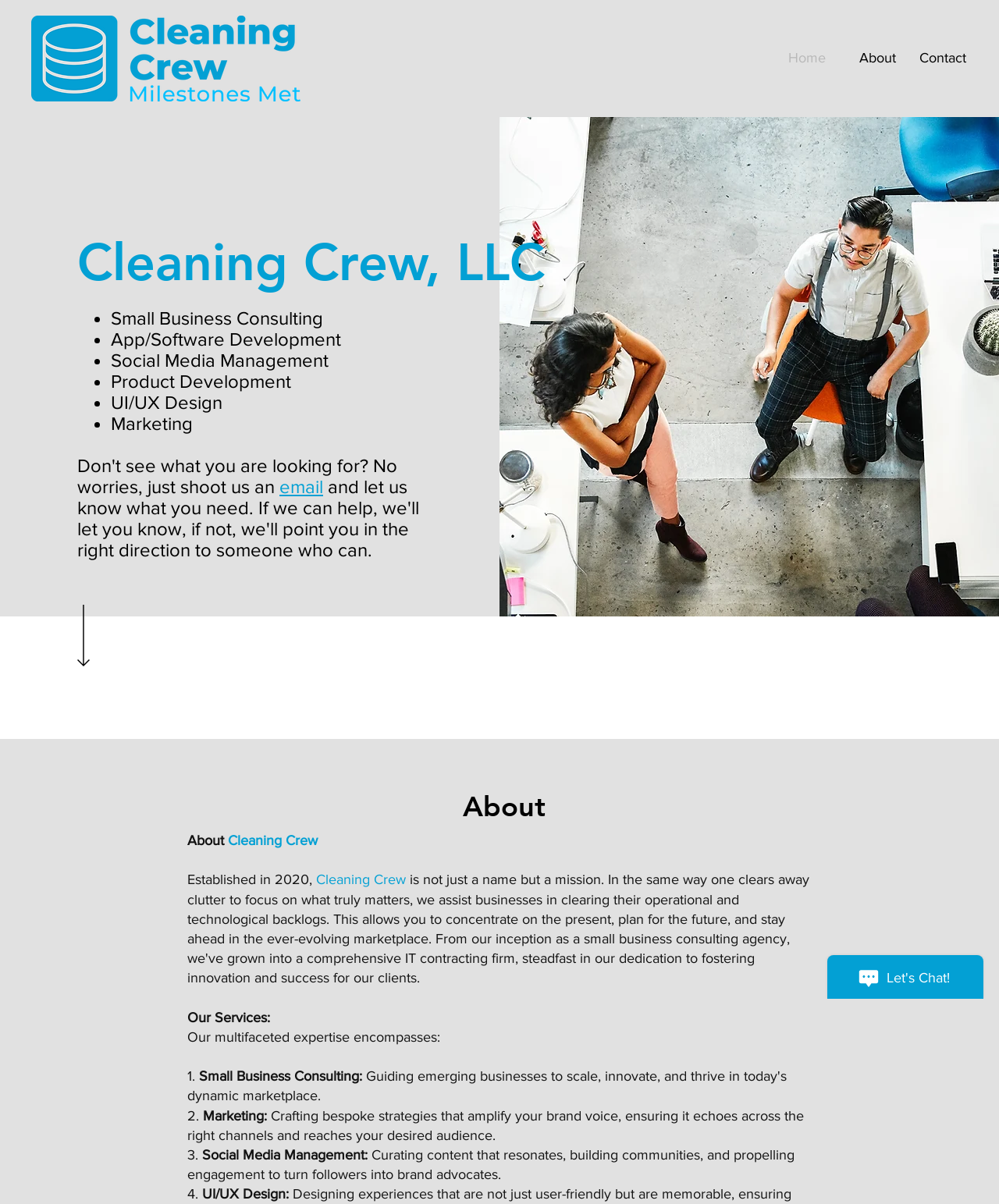What is the company's approach to social media management?
Can you provide an in-depth and detailed response to the question?

The webpage describes the company's social media management service as 'Curating content that resonates, building communities, and propelling engagement to turn followers into brand advocates.' This indicates that the company's approach to social media management involves curating content that resonates with the audience.